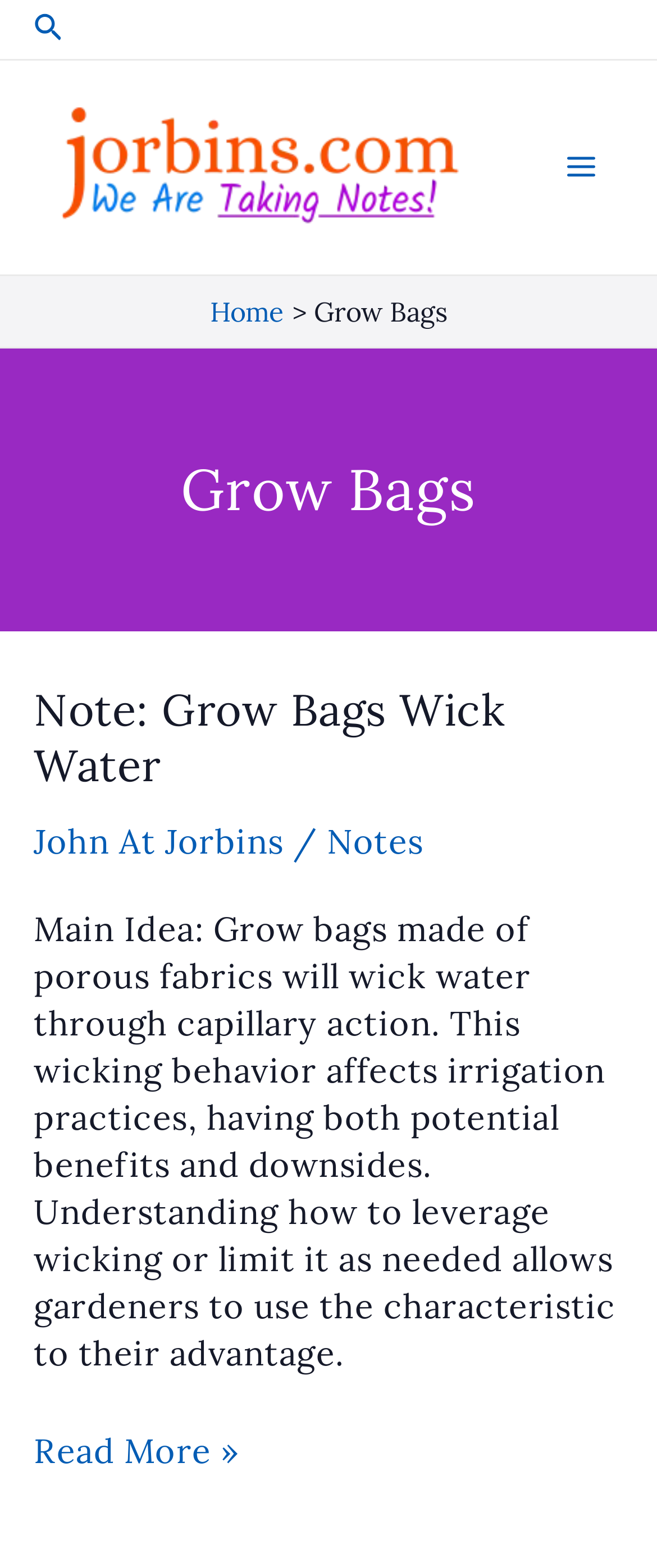Find the bounding box coordinates for the area you need to click to carry out the instruction: "Visit John At Jorbins". The coordinates should be four float numbers between 0 and 1, indicated as [left, top, right, bottom].

[0.051, 0.523, 0.446, 0.55]